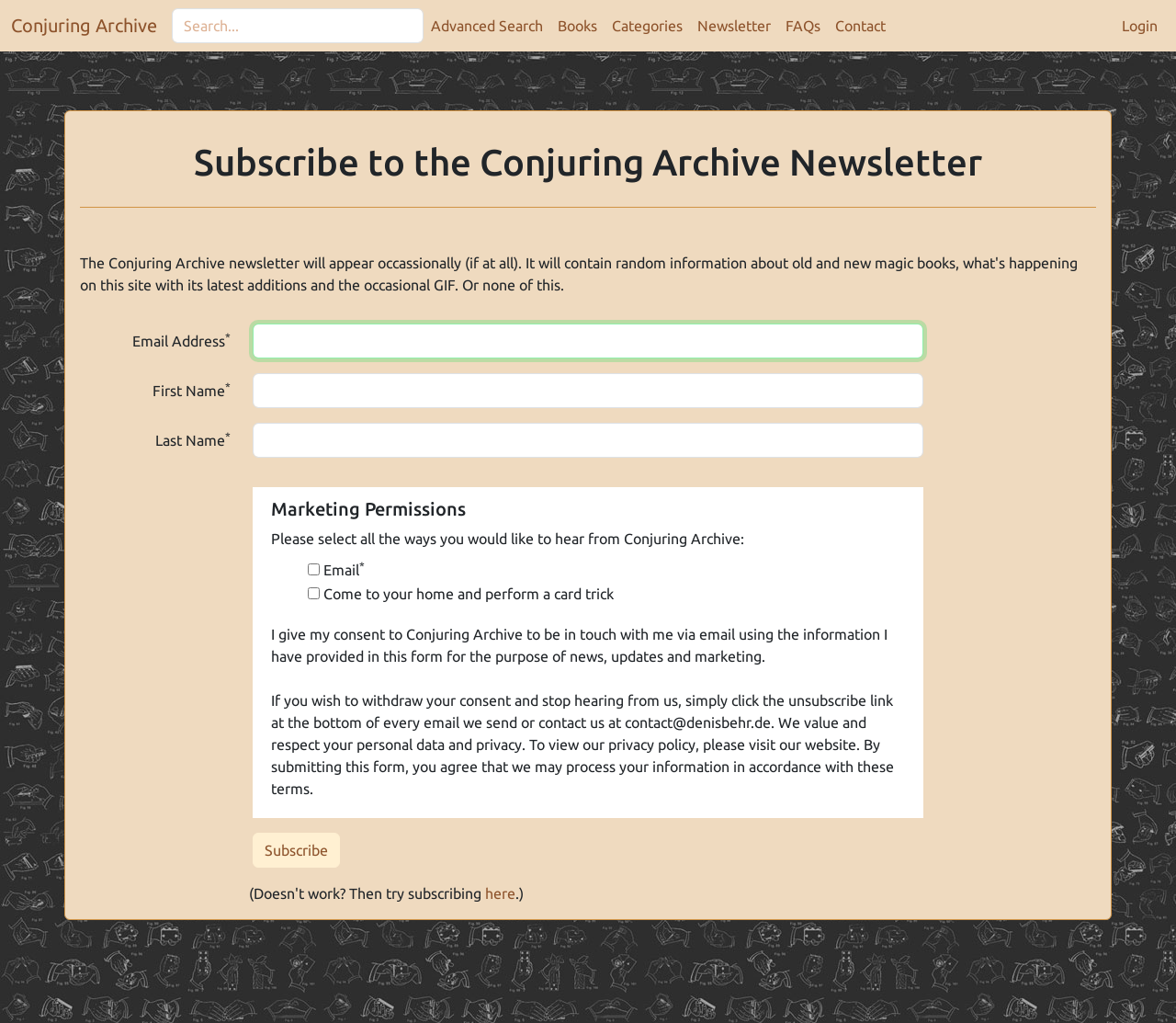Using the webpage screenshot and the element description Advanced Search, determine the bounding box coordinates. Specify the coordinates in the format (top-left x, top-left y, bottom-right x, bottom-right y) with values ranging from 0 to 1.

[0.36, 0.007, 0.468, 0.043]